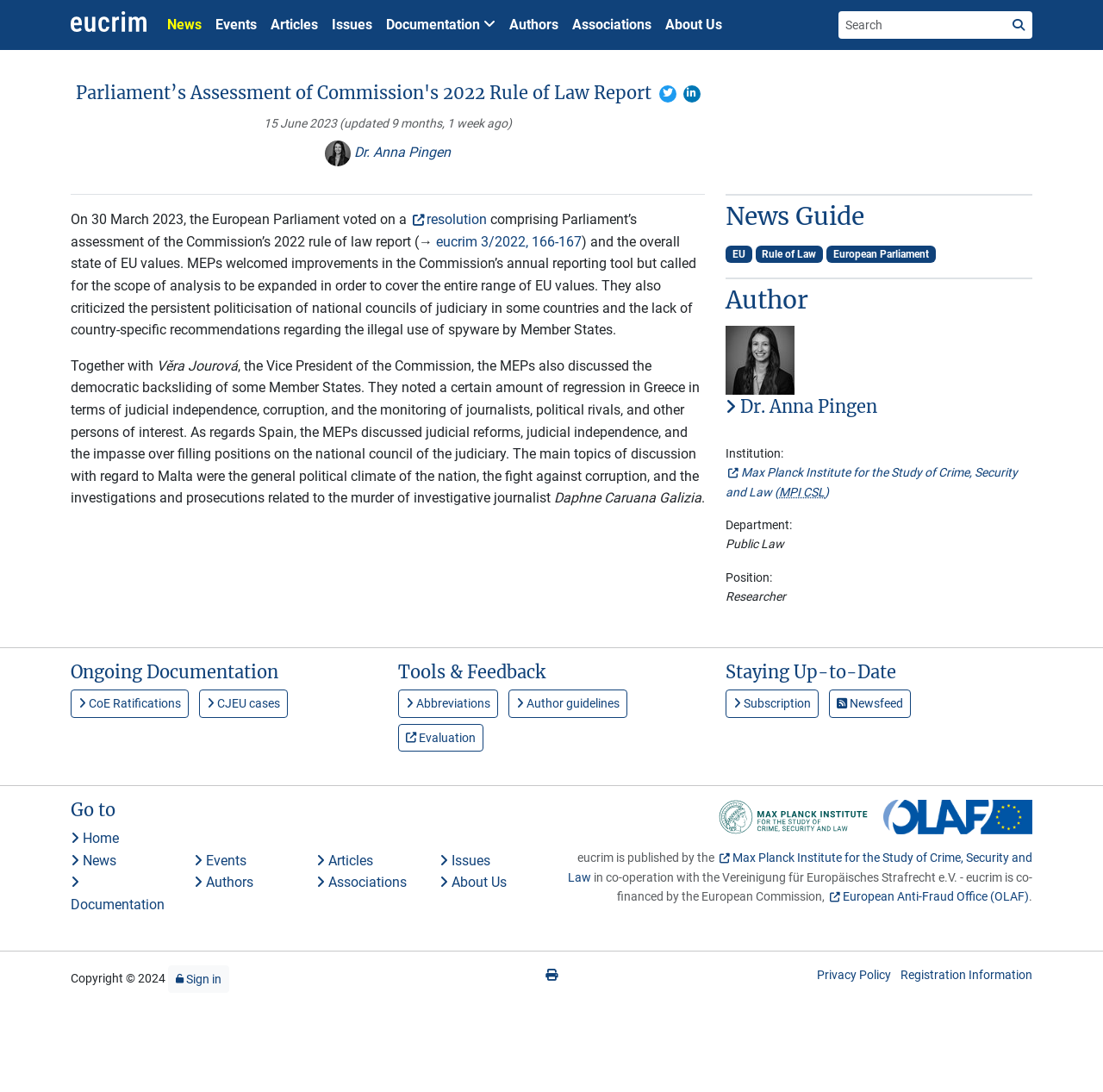Please identify the bounding box coordinates of where to click in order to follow the instruction: "Sign in".

[0.159, 0.89, 0.201, 0.903]